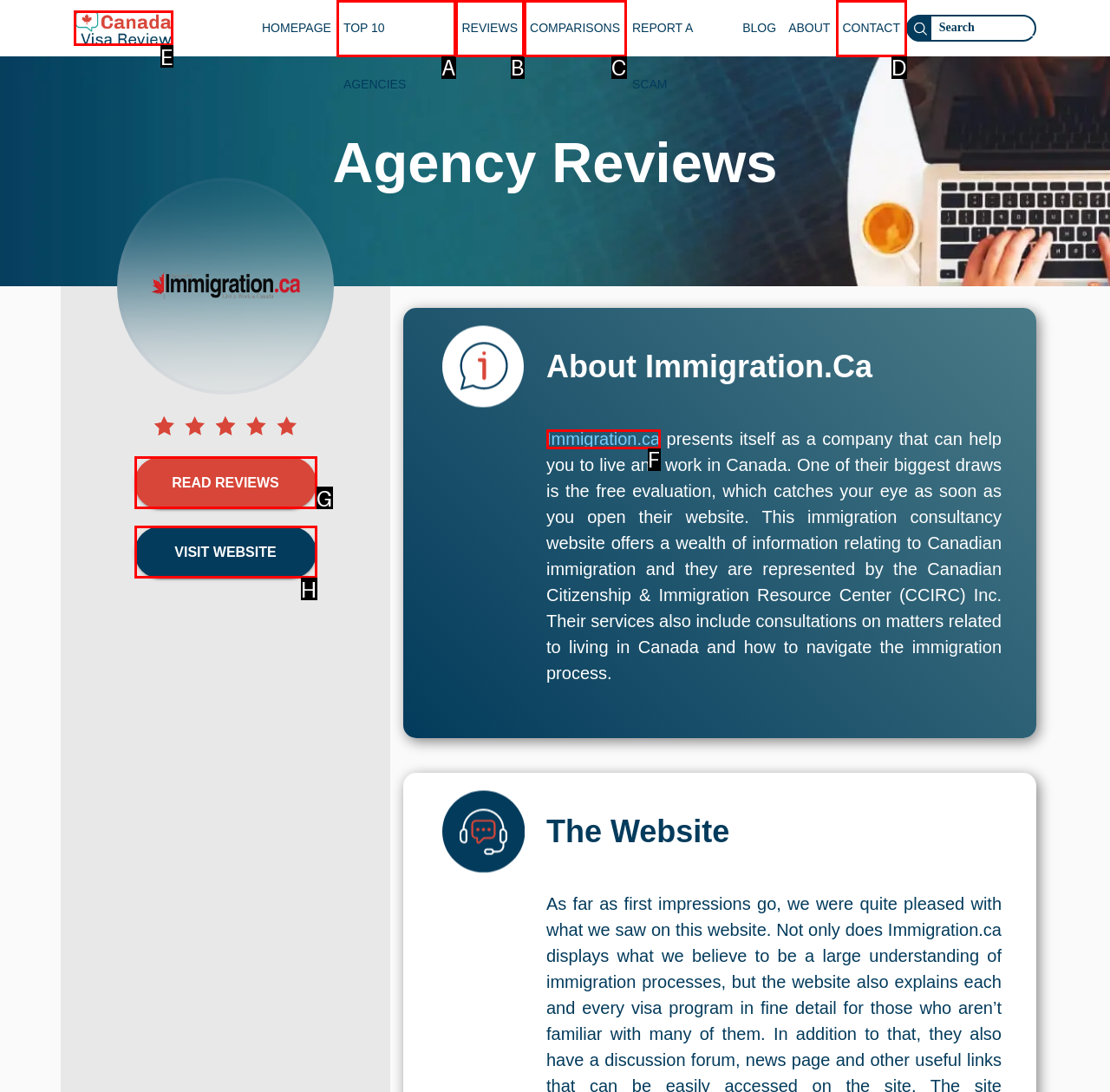Select the HTML element that corresponds to the description: TOP 10 AGENCIES. Reply with the letter of the correct option.

A